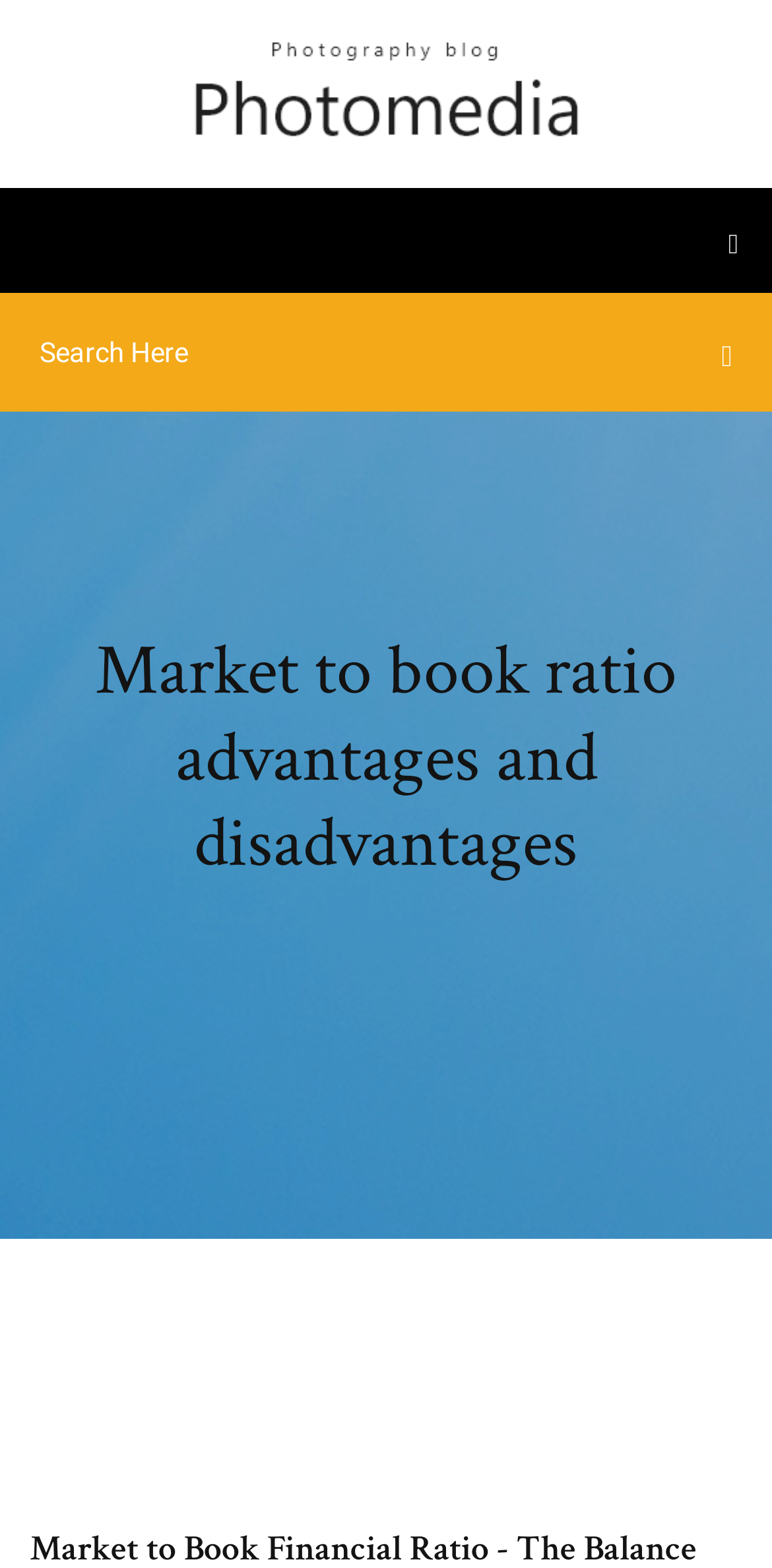Bounding box coordinates are specified in the format (top-left x, top-left y, bottom-right x, bottom-right y). All values are floating point numbers bounded between 0 and 1. Please provide the bounding box coordinate of the region this sentence describes: placeholder="Search Here"

[0.051, 0.194, 0.909, 0.257]